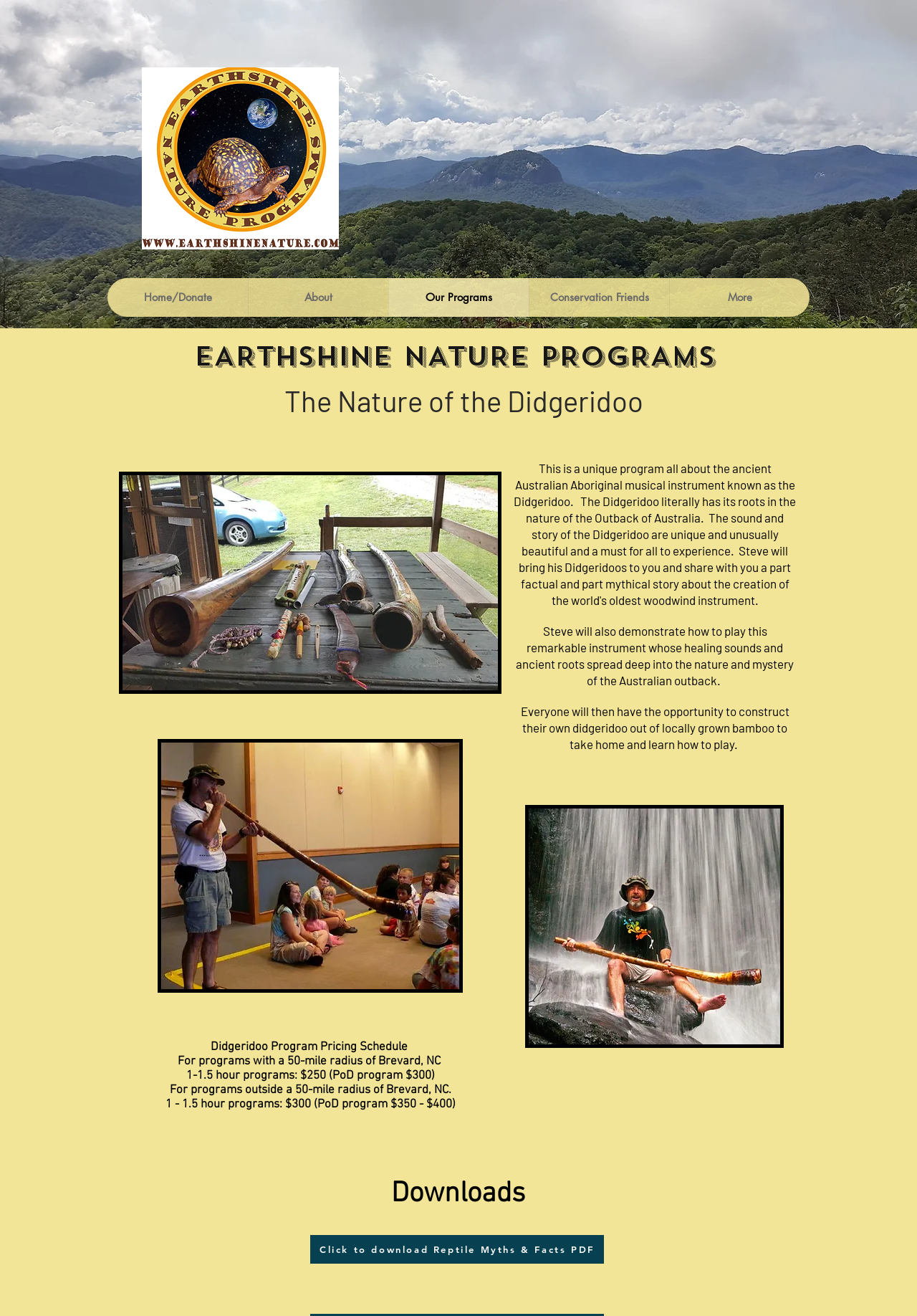Is there a downloadable resource available on this webpage?
Refer to the image and answer the question using a single word or phrase.

Yes